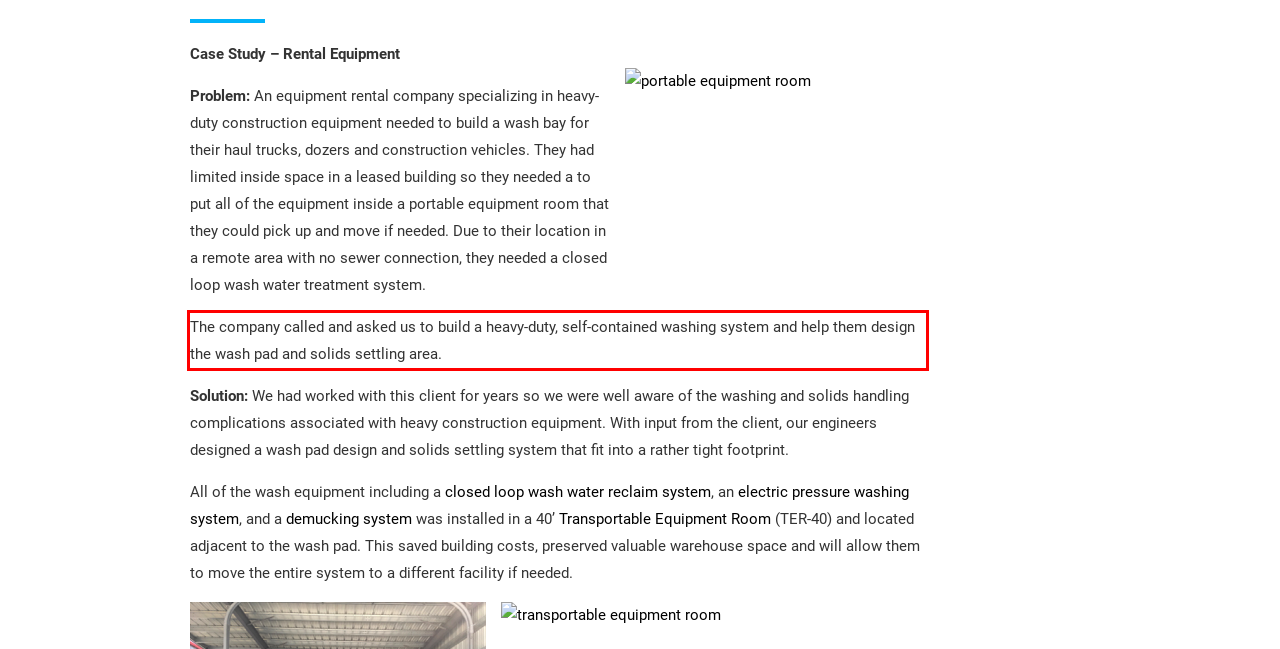Observe the screenshot of the webpage that includes a red rectangle bounding box. Conduct OCR on the content inside this red bounding box and generate the text.

The company called and asked us to build a heavy-duty, self-contained washing system and help them design the wash pad and solids settling area.